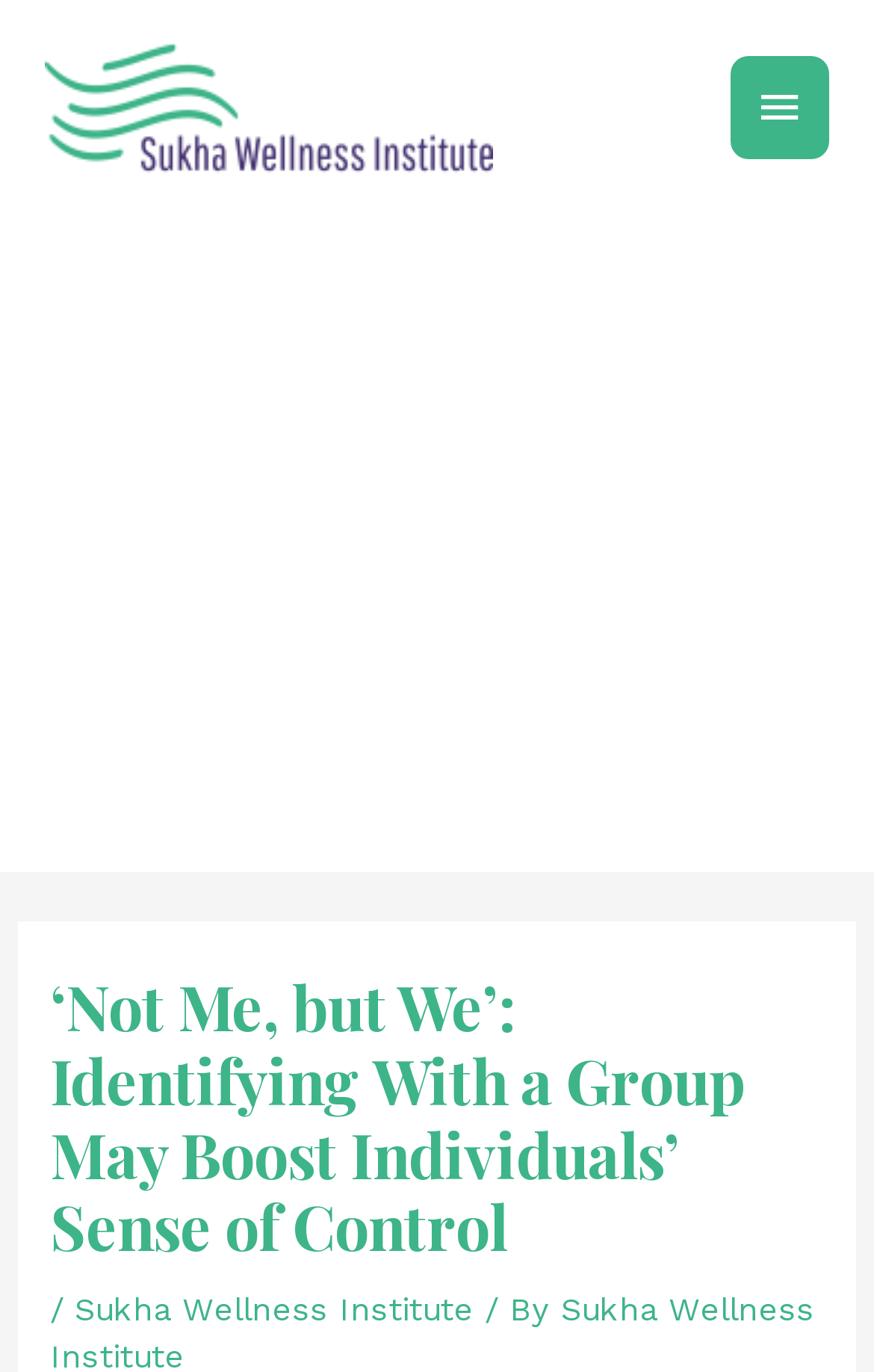How many links are there in the top section?
Please describe in detail the information shown in the image to answer the question.

There are two links in the top section of the webpage: one is the institute's logo, which is a link to 'Sukha Wellness Institute', and the other is a text link to 'Sukha Wellness Institute'.